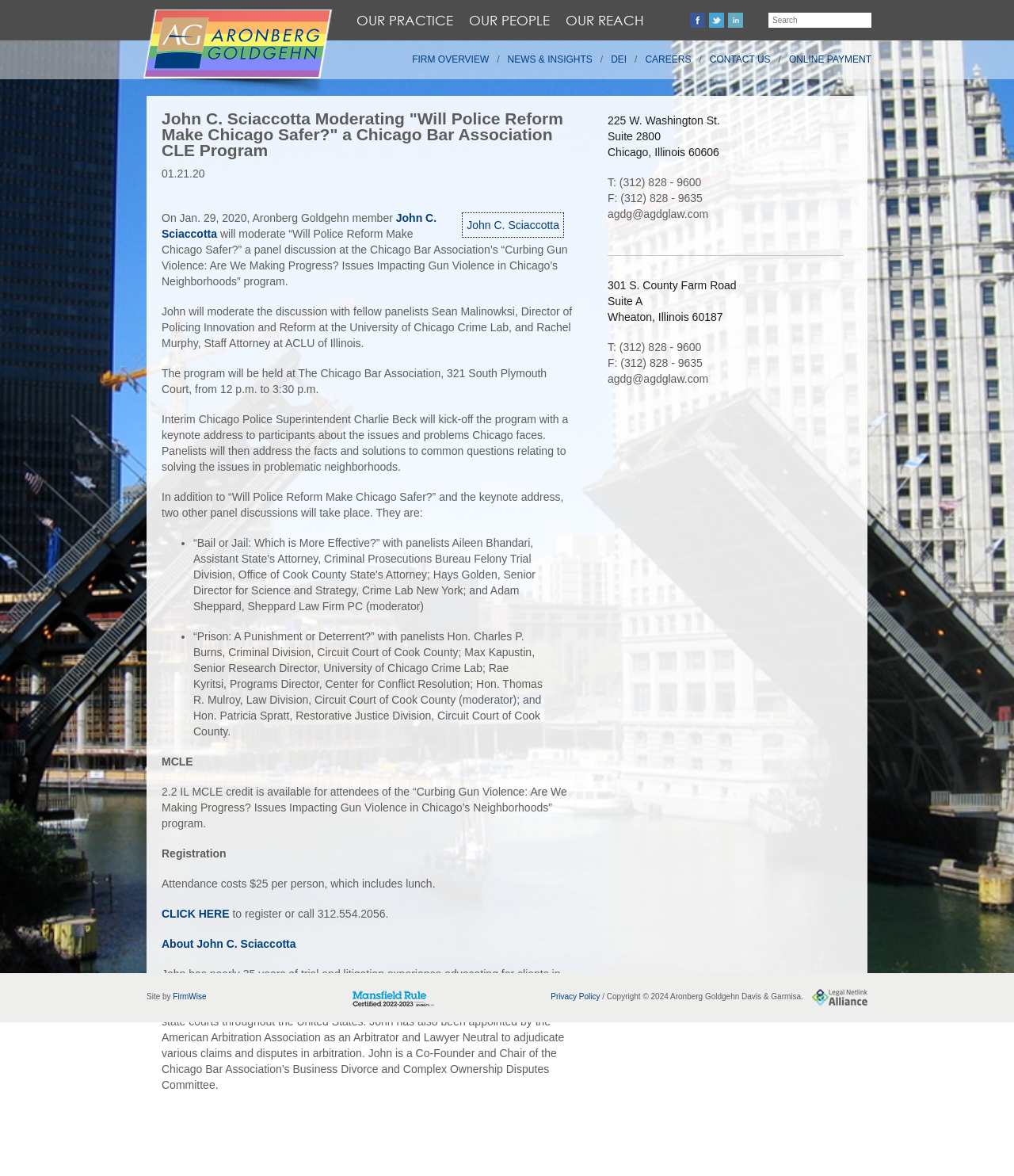Determine the bounding box coordinates for the area you should click to complete the following instruction: "Read the article about finding a personal injury attorney".

None